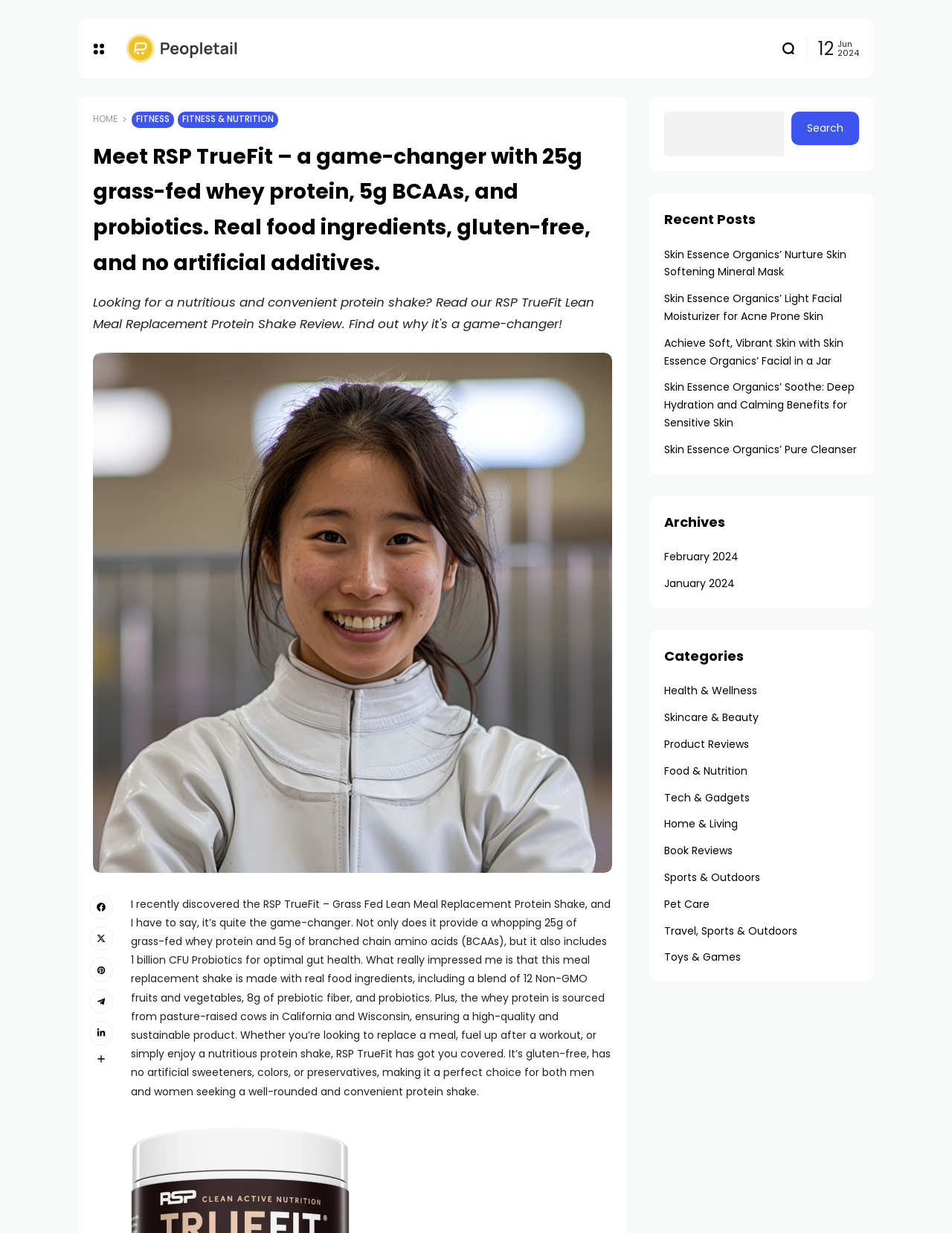Give the bounding box coordinates for the element described as: "Travel, Sports & Outdoors".

[0.698, 0.749, 0.838, 0.761]